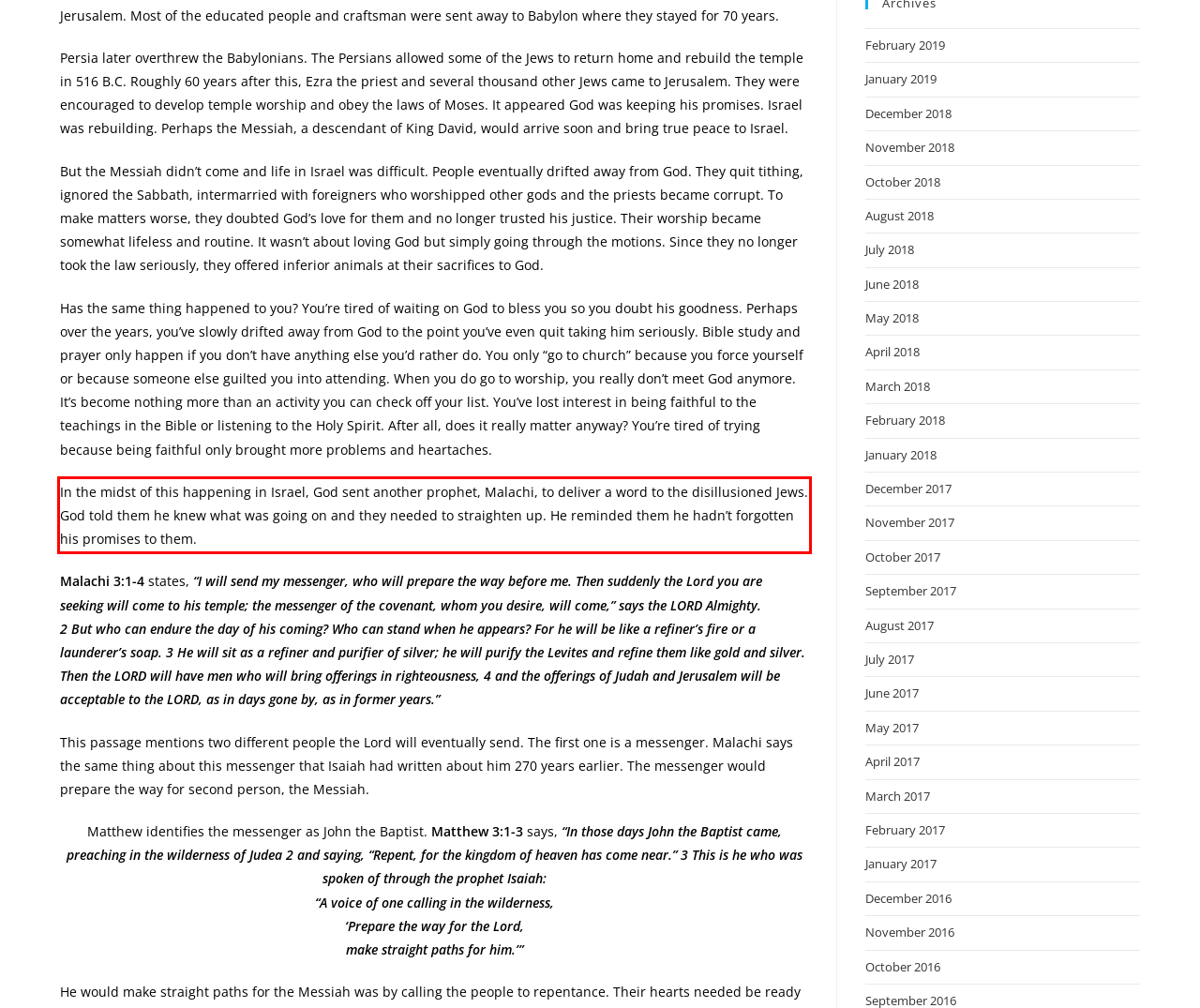Examine the screenshot of the webpage, locate the red bounding box, and perform OCR to extract the text contained within it.

In the midst of this happening in Israel, God sent another prophet, Malachi, to deliver a word to the disillusioned Jews. God told them he knew what was going on and they needed to straighten up. He reminded them he hadn’t forgotten his promises to them.